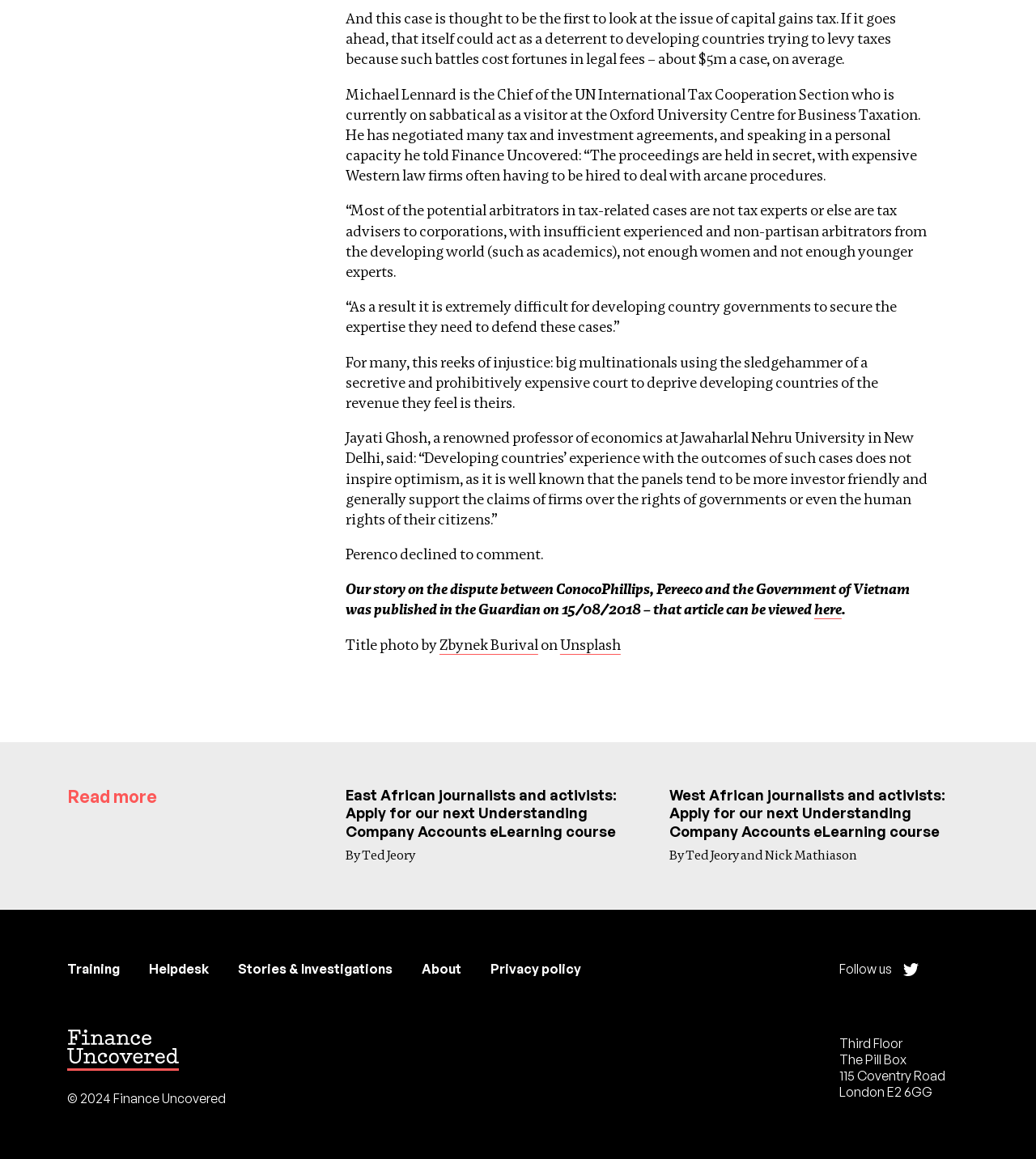Identify the bounding box of the HTML element described as: "title="Logo Siltech (202202)"".

None